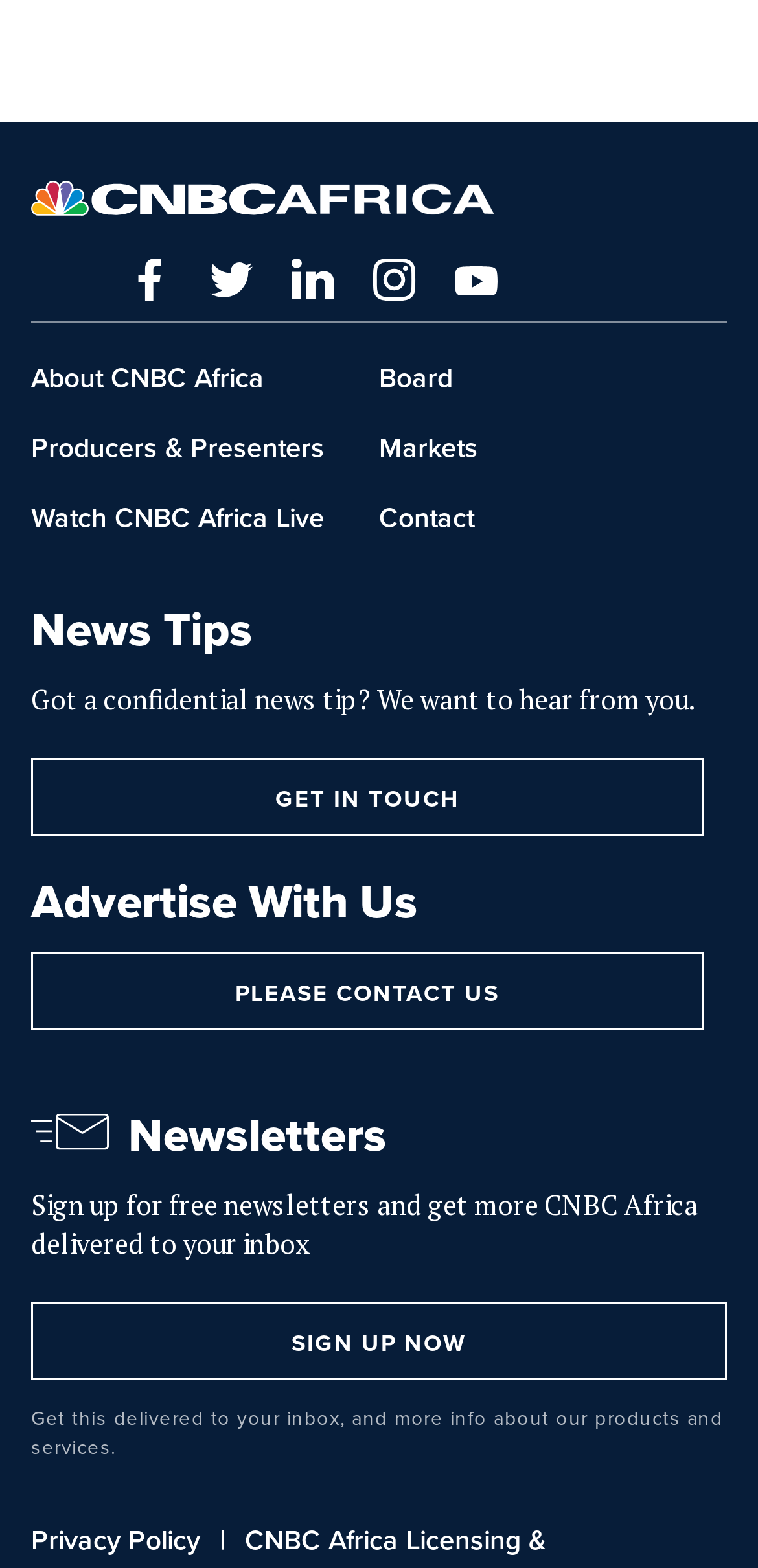Highlight the bounding box coordinates of the element that should be clicked to carry out the following instruction: "View the 'Markets' page". The coordinates must be given as four float numbers ranging from 0 to 1, i.e., [left, top, right, bottom].

[0.5, 0.273, 0.656, 0.299]